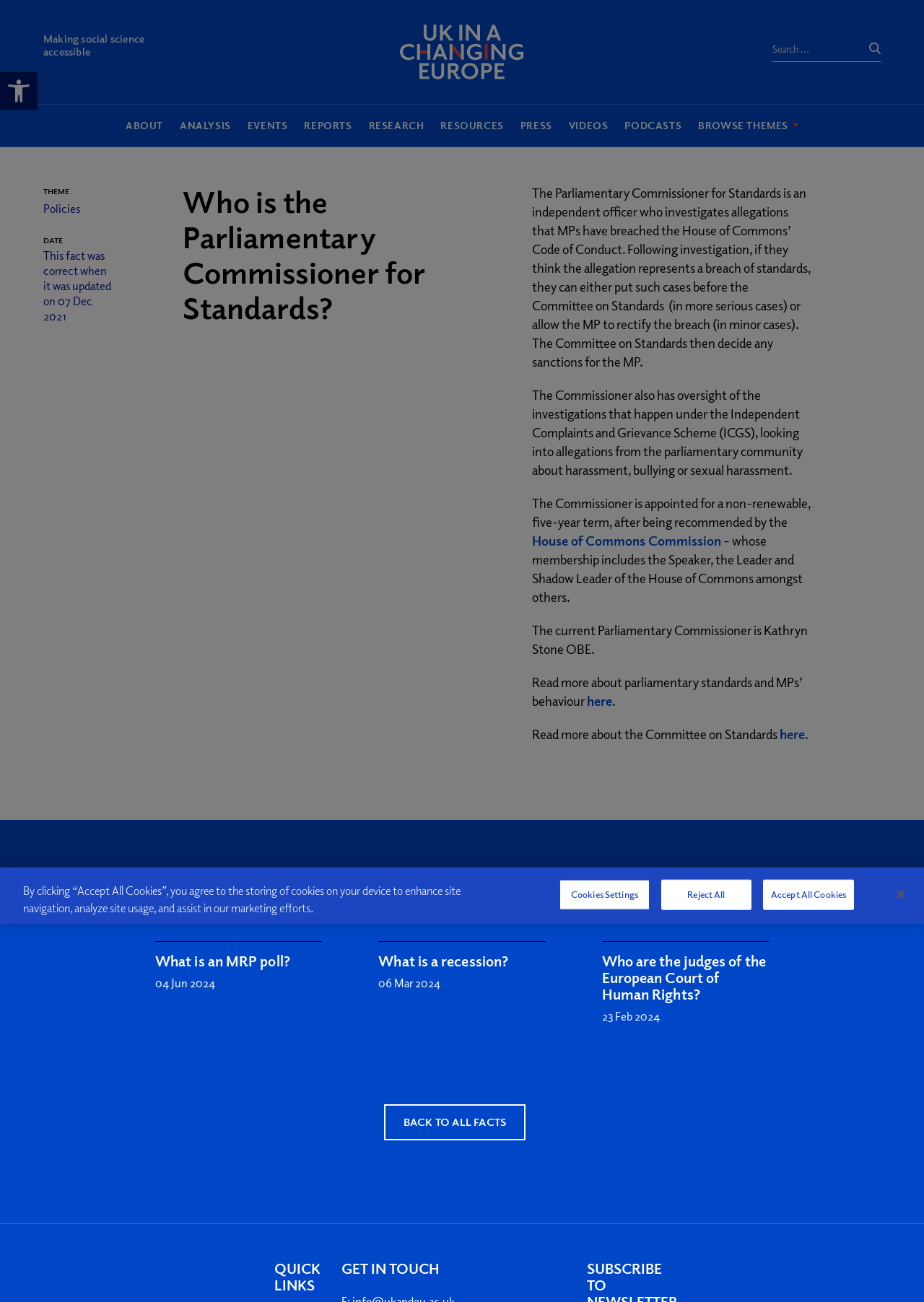Find the bounding box coordinates corresponding to the UI element with the description: "parent_node: What is a recession?". The coordinates should be formatted as [left, top, right, bottom], with values as floats between 0 and 1.

[0.41, 0.723, 0.59, 0.823]